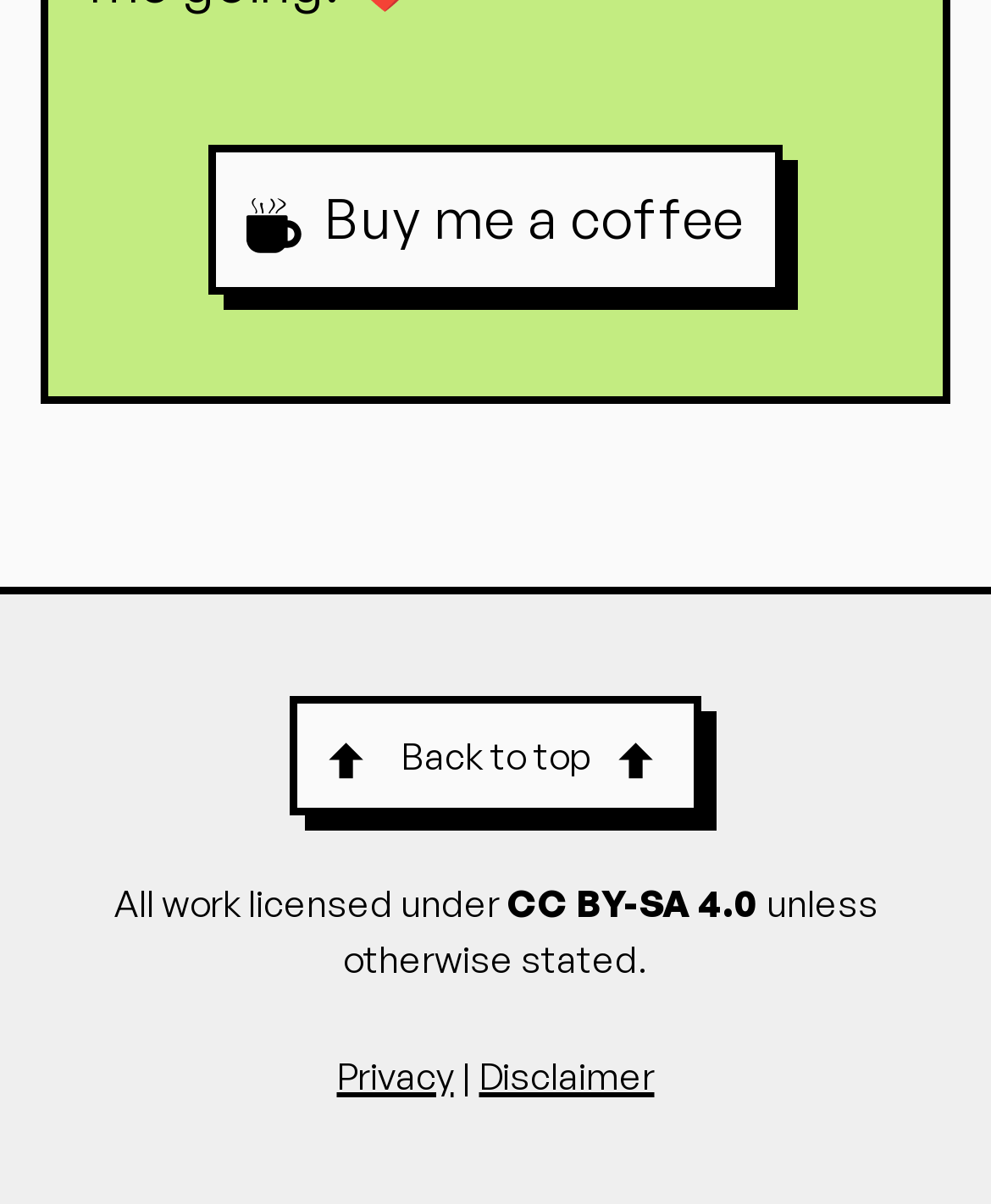Please analyze the image and provide a thorough answer to the question:
What is the license for all work?

I found the license information at the bottom of the webpage, where it says 'All work licensed under CC BY-SA 4.0 unless otherwise stated.'